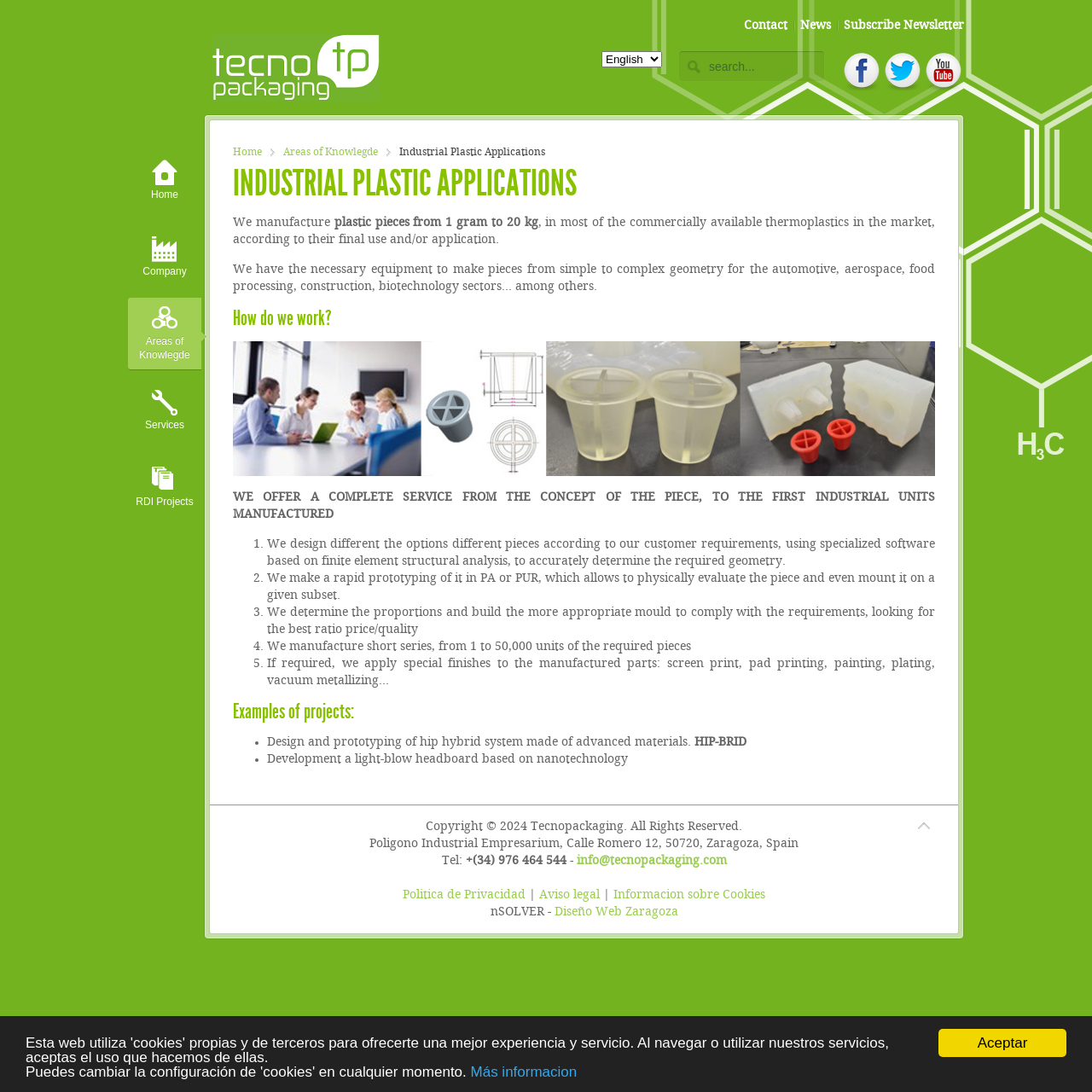Please mark the bounding box coordinates of the area that should be clicked to carry out the instruction: "Send a mail to M. Tan Phu VUOING".

None